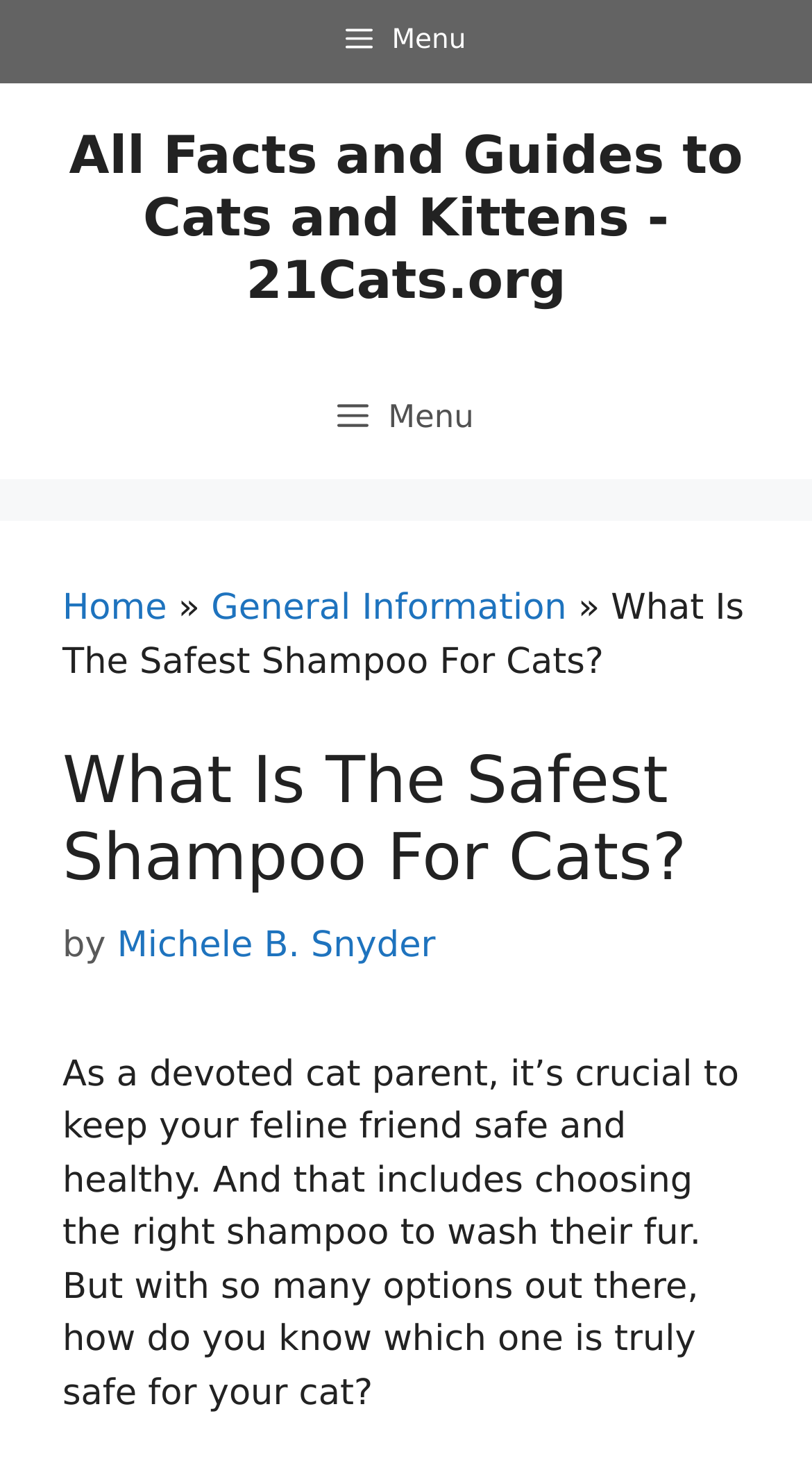Please give a short response to the question using one word or a phrase:
How many navigation links are in the breadcrumbs section?

3